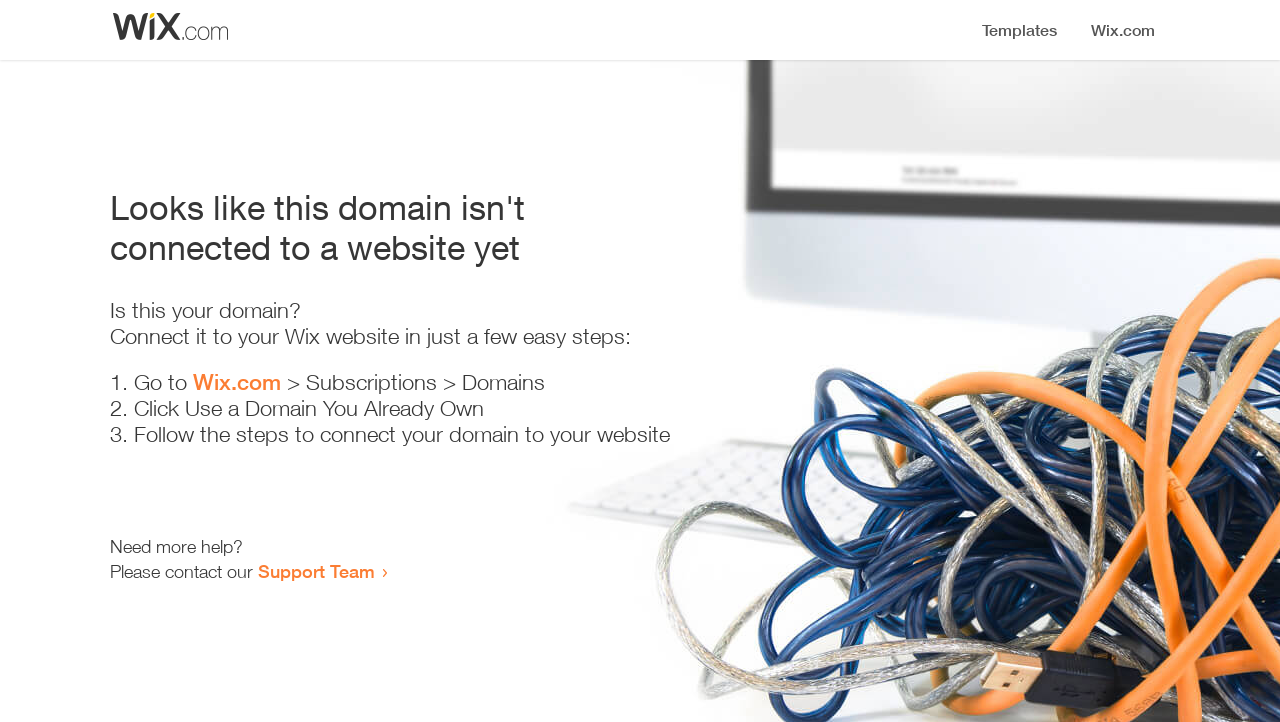Based on the element description: "Support Team", identify the UI element and provide its bounding box coordinates. Use four float numbers between 0 and 1, [left, top, right, bottom].

[0.202, 0.776, 0.293, 0.806]